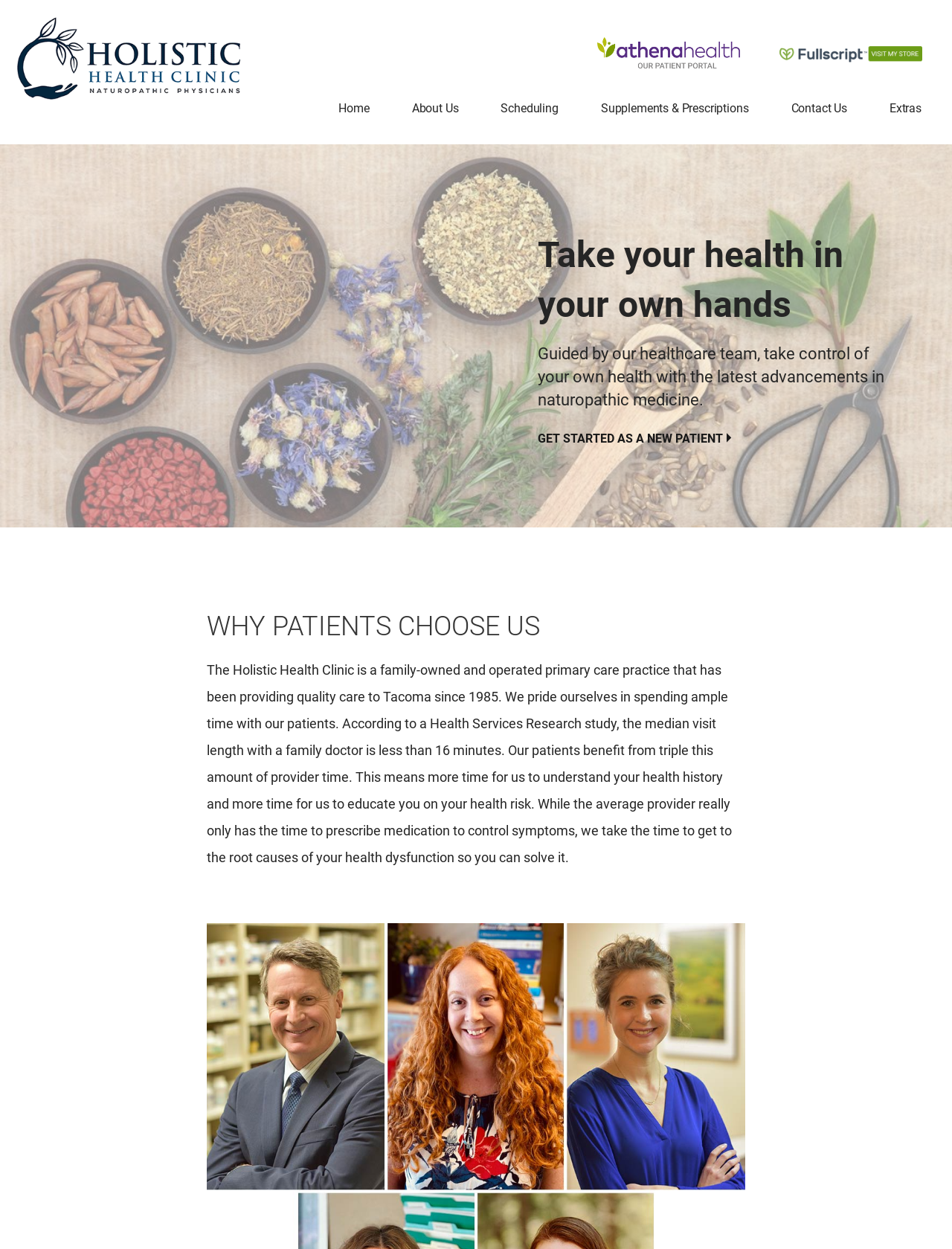Identify the bounding box coordinates of the clickable section necessary to follow the following instruction: "Get started as a new patient". The coordinates should be presented as four float numbers from 0 to 1, i.e., [left, top, right, bottom].

[0.565, 0.339, 0.769, 0.363]